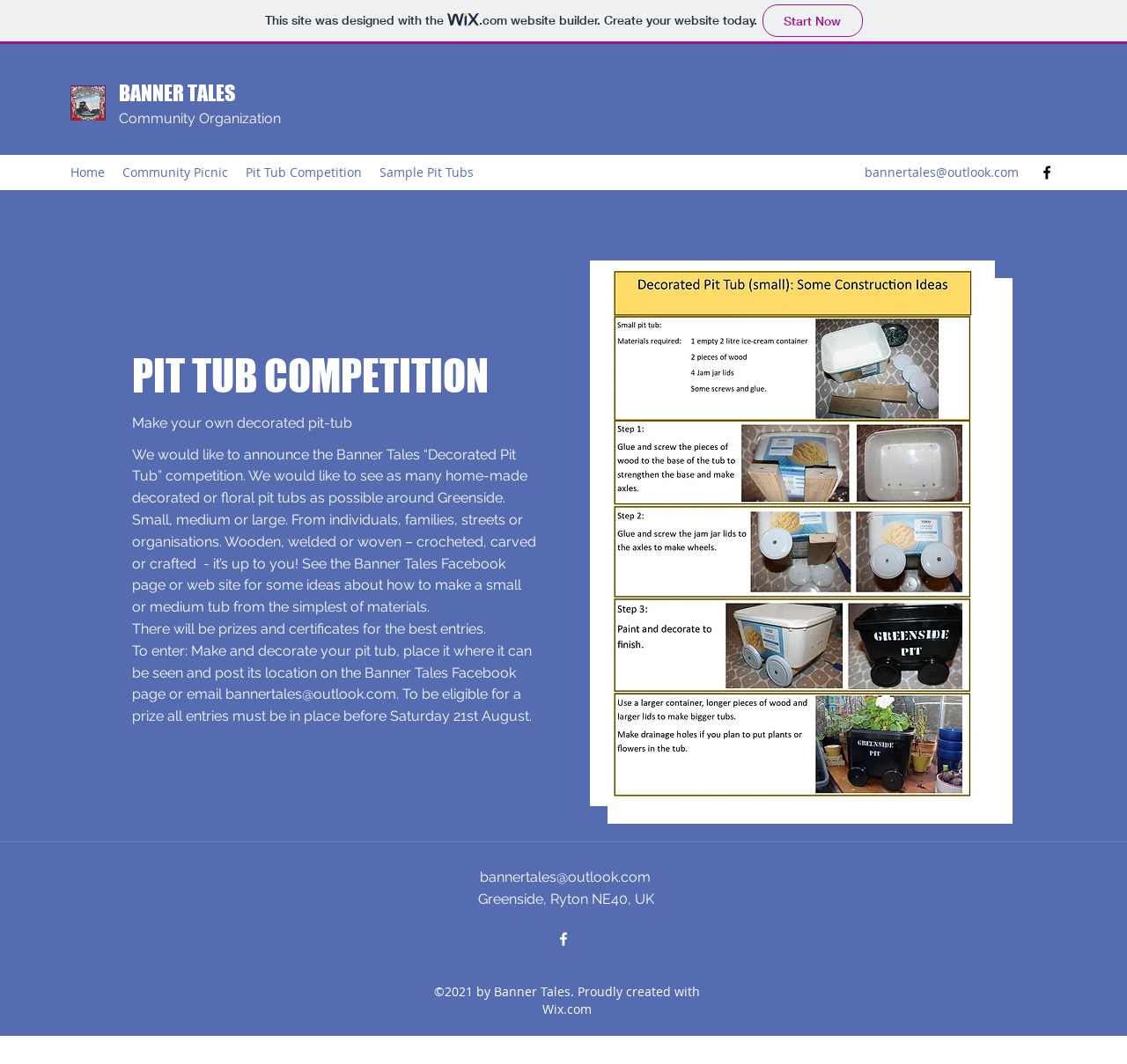Determine the bounding box coordinates of the target area to click to execute the following instruction: "Contact Banner Tales via email."

[0.767, 0.154, 0.904, 0.169]